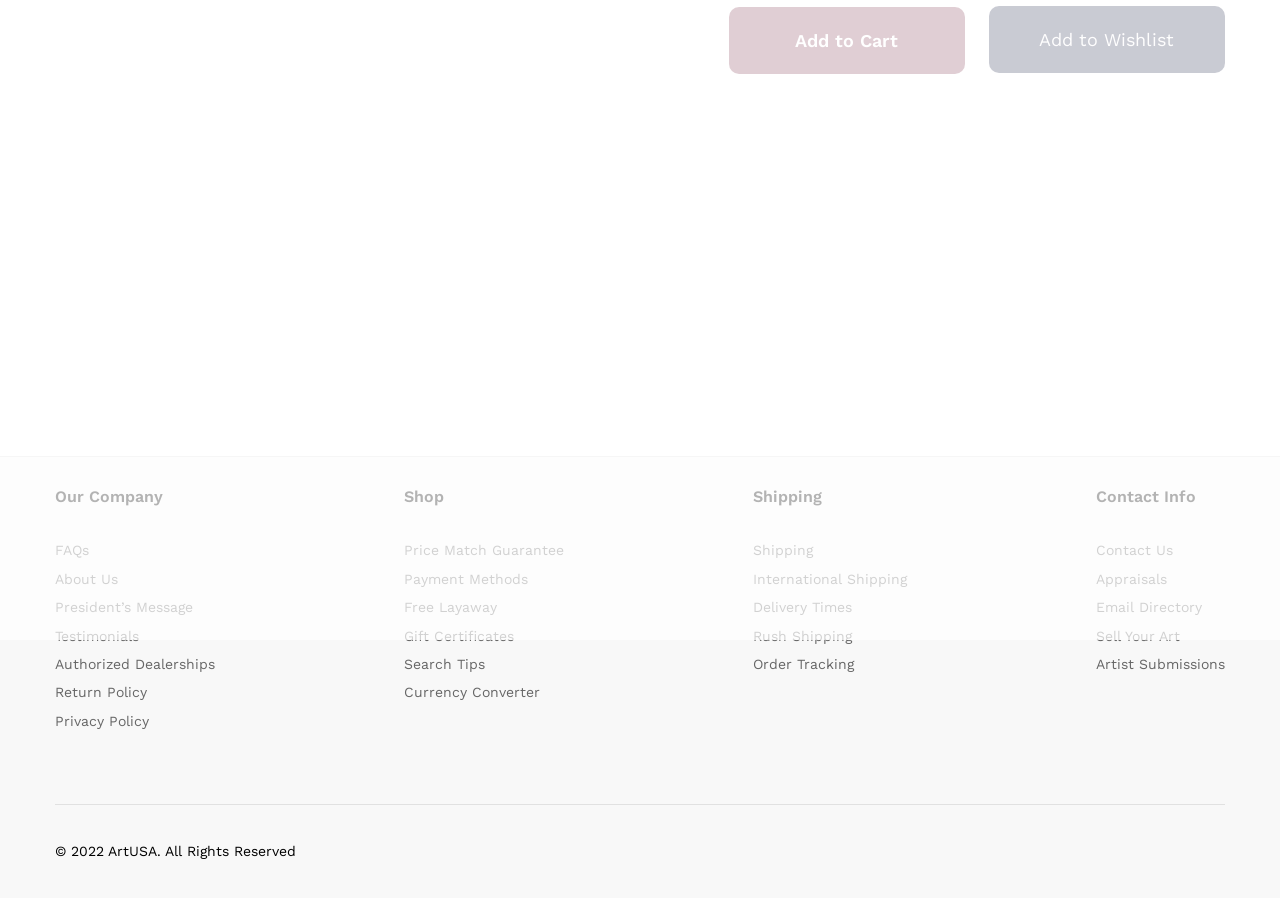Provide the bounding box coordinates of the HTML element this sentence describes: "Add to Wishlist". The bounding box coordinates consist of four float numbers between 0 and 1, i.e., [left, top, right, bottom].

[0.772, 0.017, 0.957, 0.072]